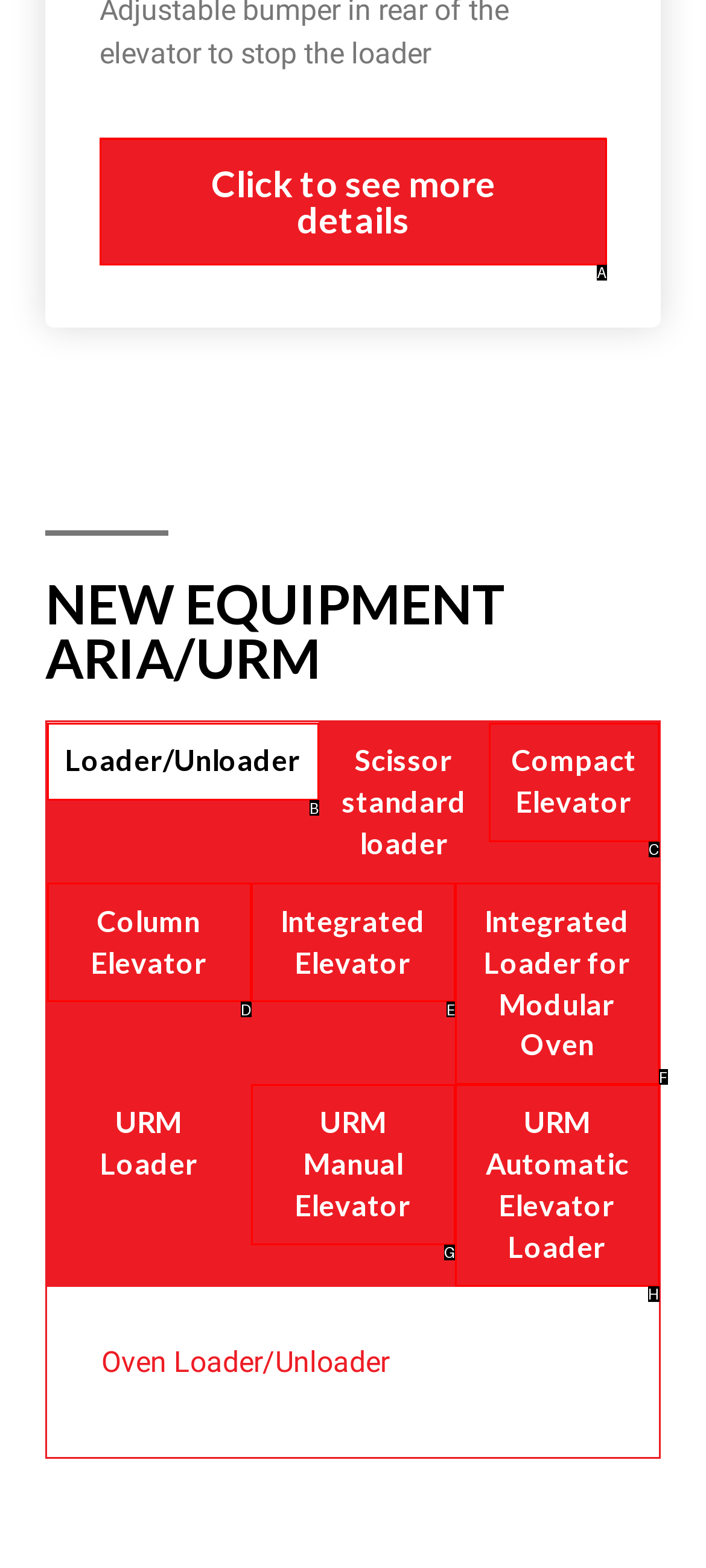From the given options, find the HTML element that fits the description: Pub loss mitigated. Reply with the letter of the chosen element.

None